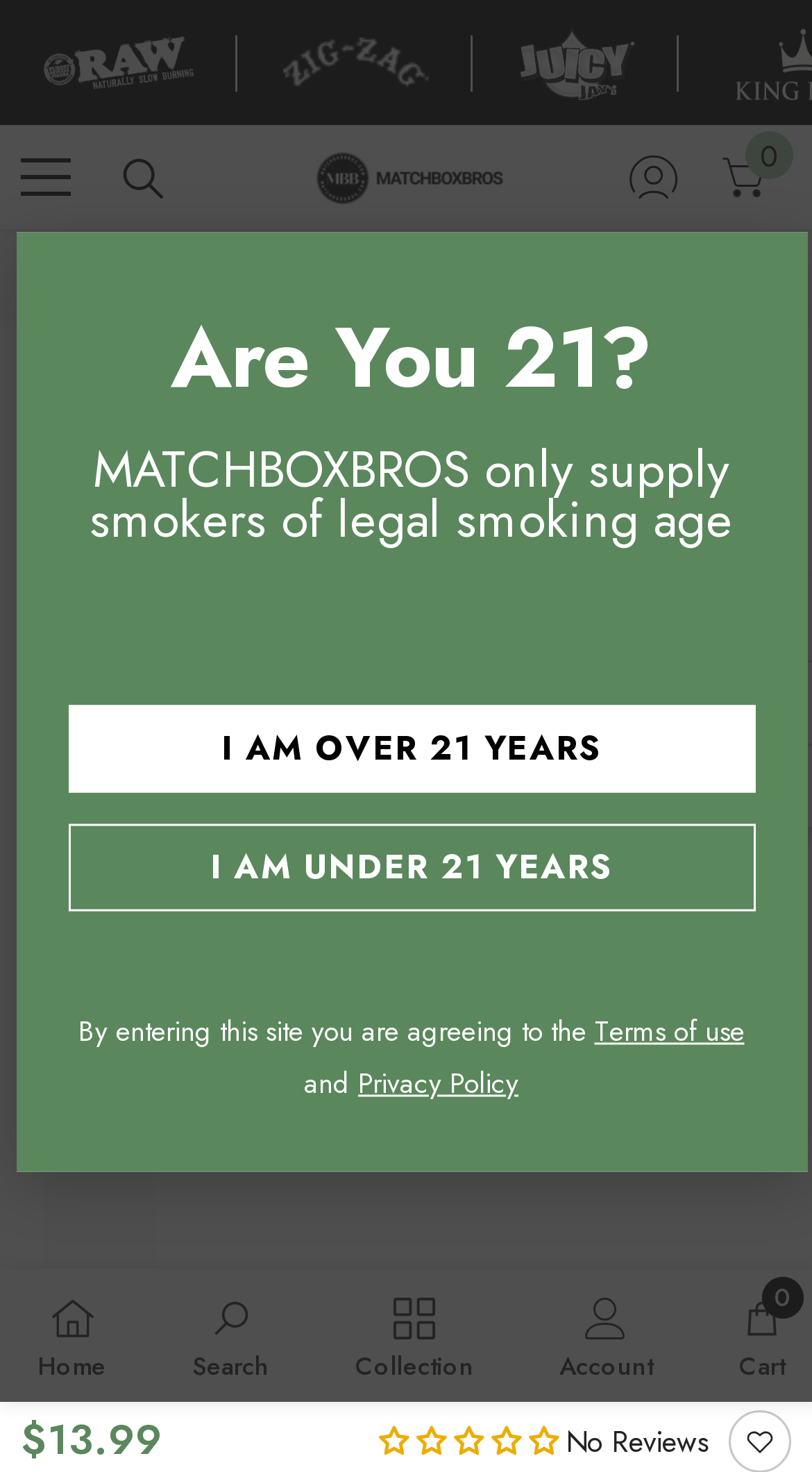Bounding box coordinates should be provided in the format (top-left x, top-left y, bottom-right x, bottom-right y) with all values between 0 and 1. Identify the bounding box for this UI element: Log in

[0.774, 0.105, 0.836, 0.136]